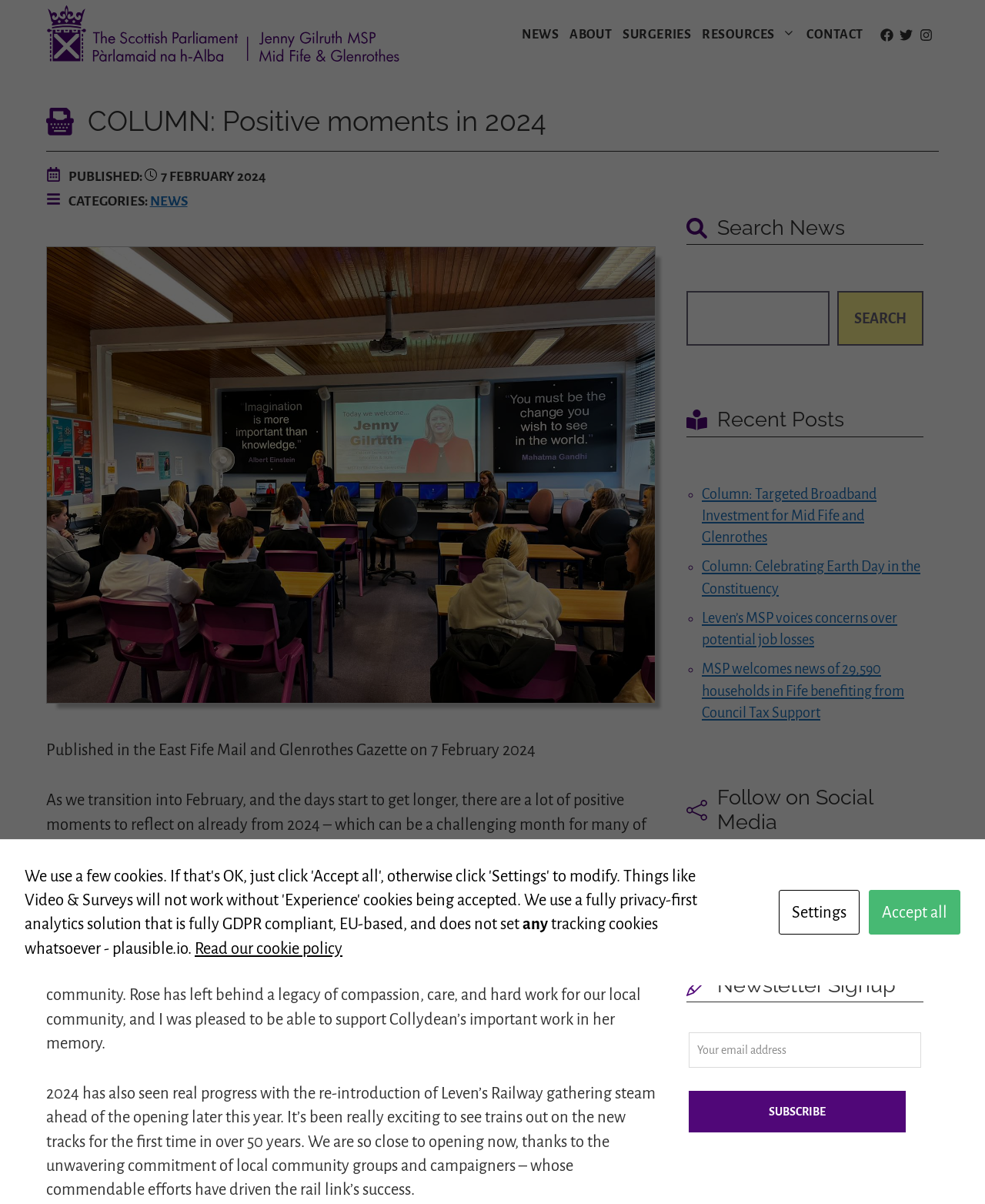Please find the bounding box coordinates of the section that needs to be clicked to achieve this instruction: "Read the article 'Column: Targeted Broadband Investment for Mid Fife and Glenrothes'".

[0.712, 0.404, 0.89, 0.453]